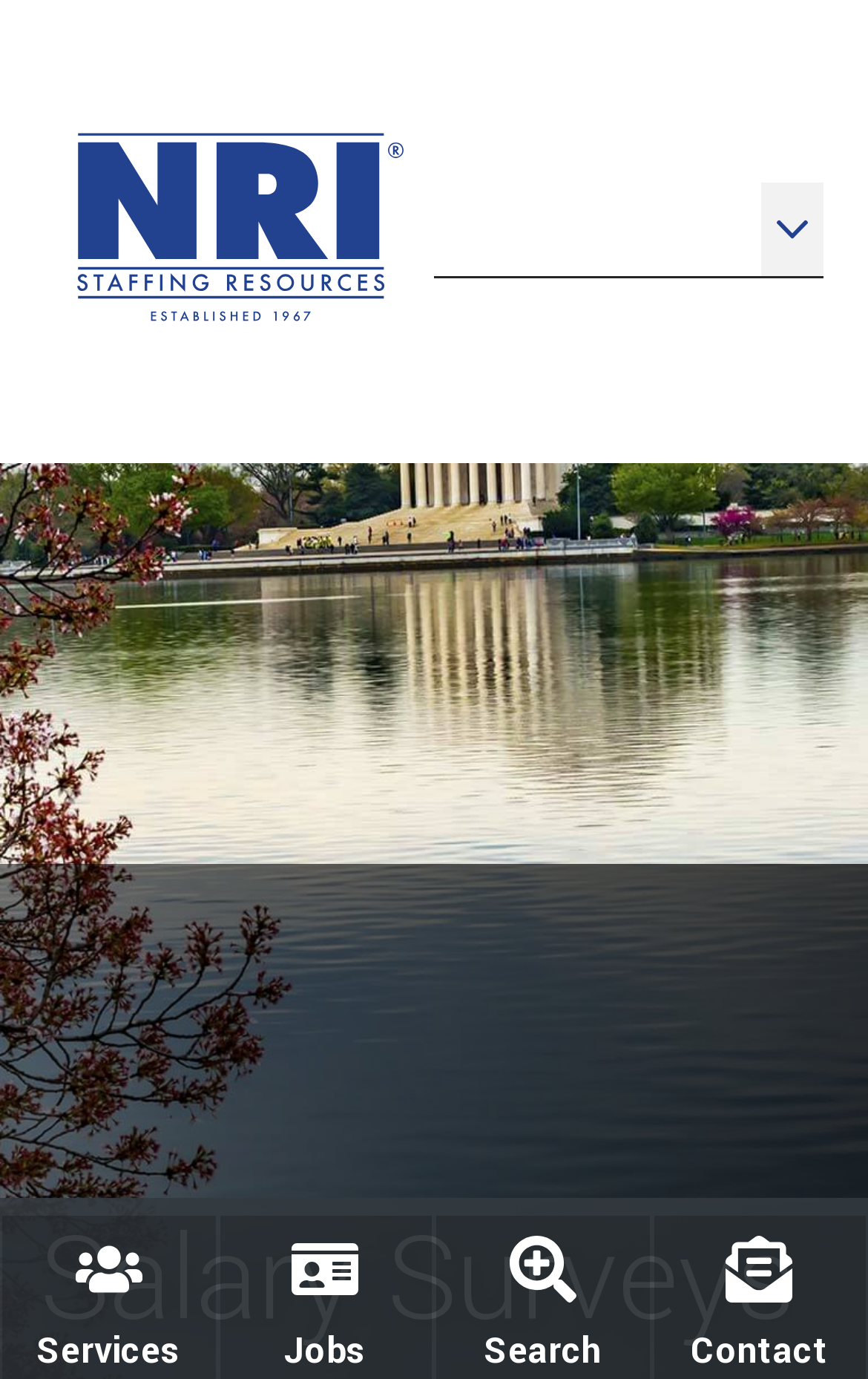What is the last menu item in the navigation bar?
Look at the image and respond with a one-word or short-phrase answer.

Jobs